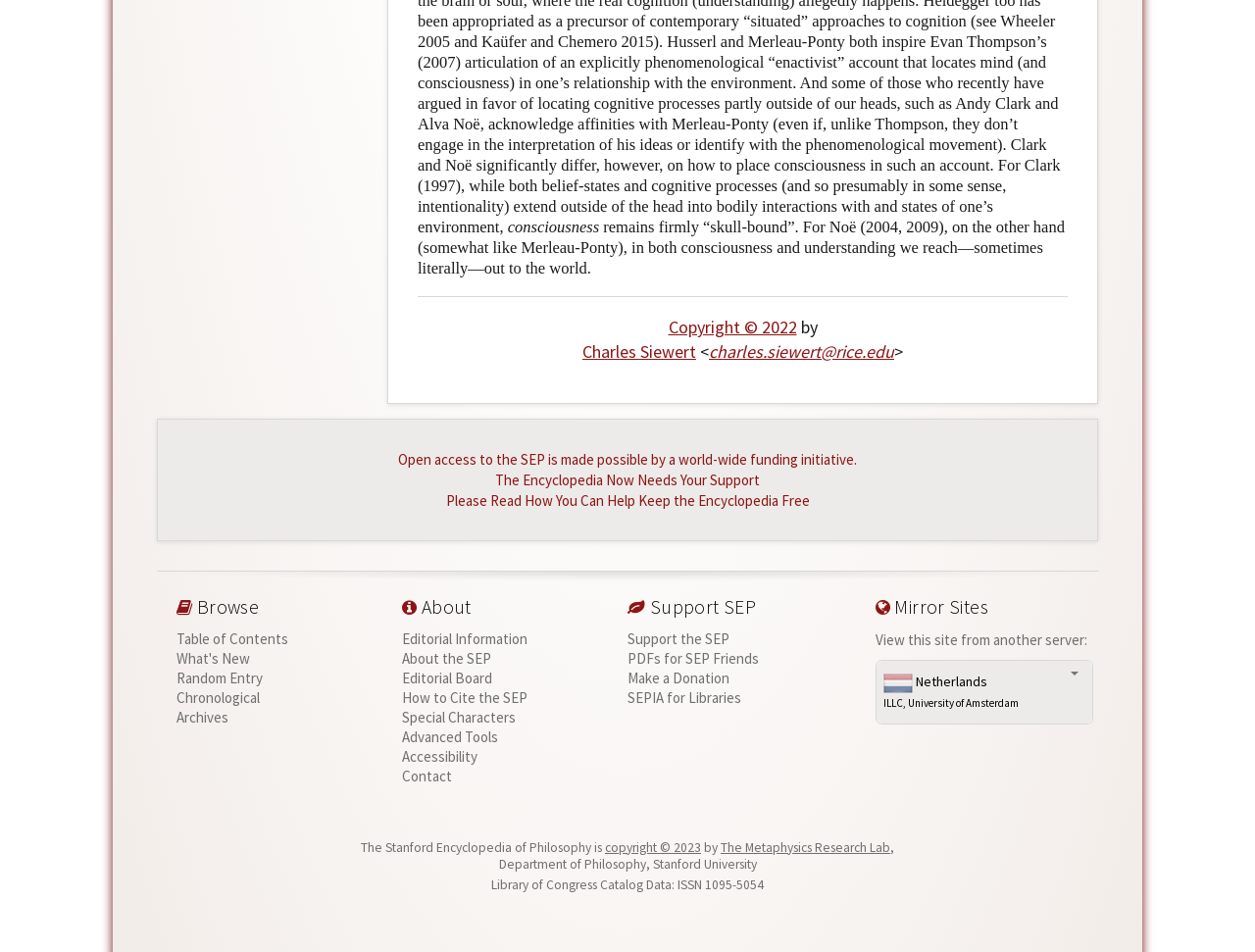Please specify the bounding box coordinates of the clickable section necessary to execute the following command: "Learn about the editorial information".

[0.32, 0.661, 0.42, 0.681]